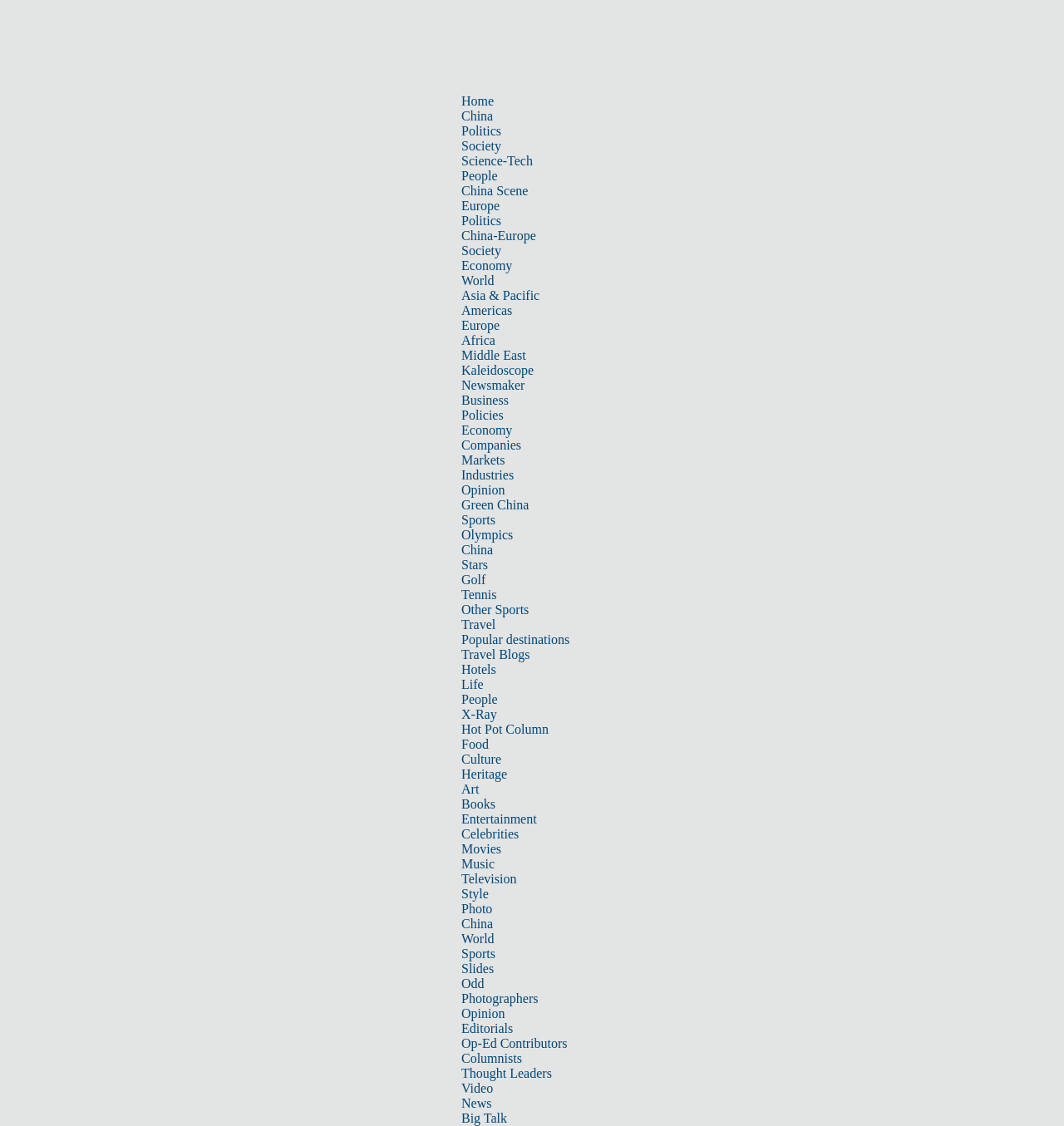What is the category of the link 'Kaleidoscope'?
Please use the image to provide a one-word or short phrase answer.

Life